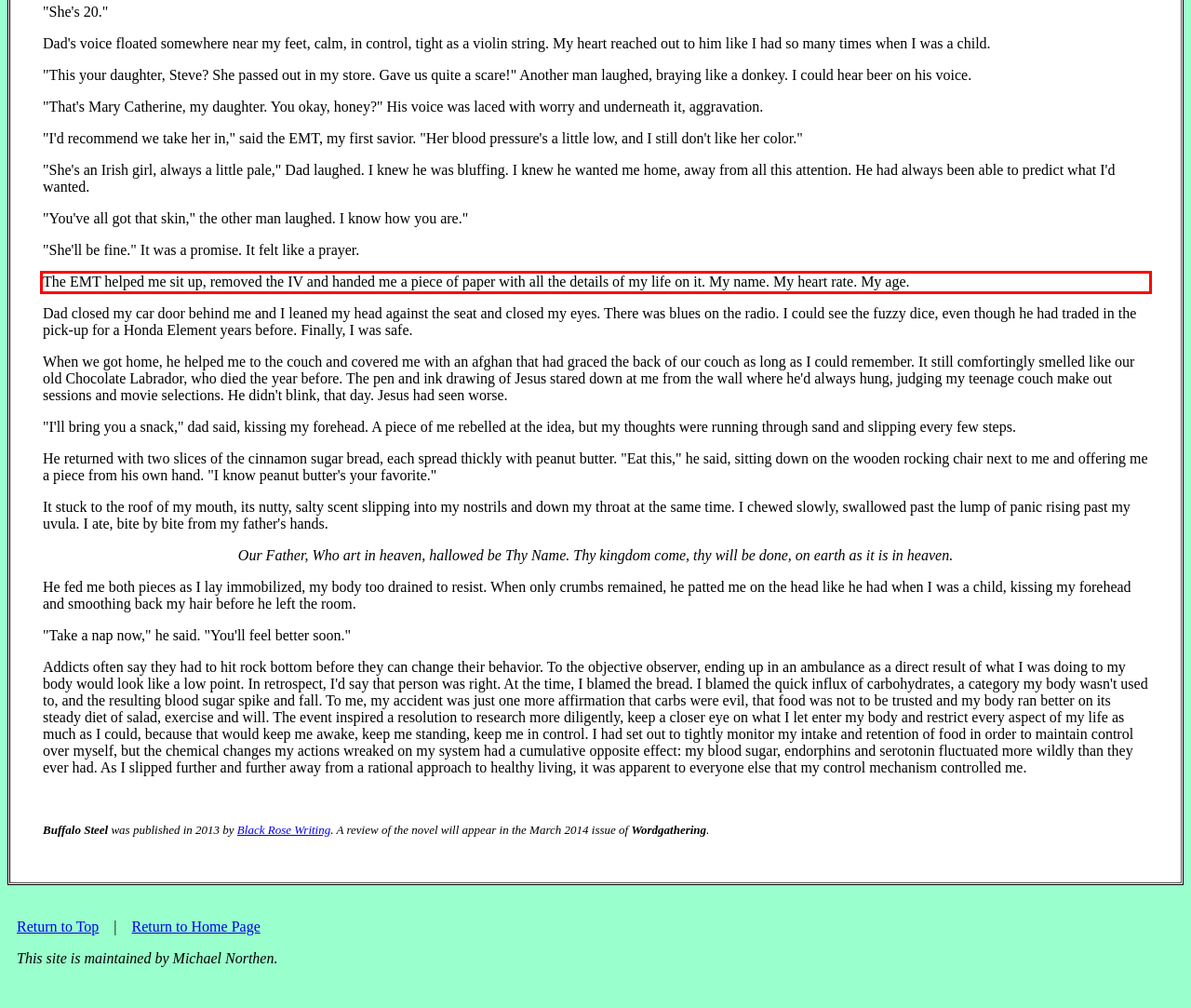Extract and provide the text found inside the red rectangle in the screenshot of the webpage.

The EMT helped me sit up, removed the IV and handed me a piece of paper with all the details of my life on it. My name. My heart rate. My age.